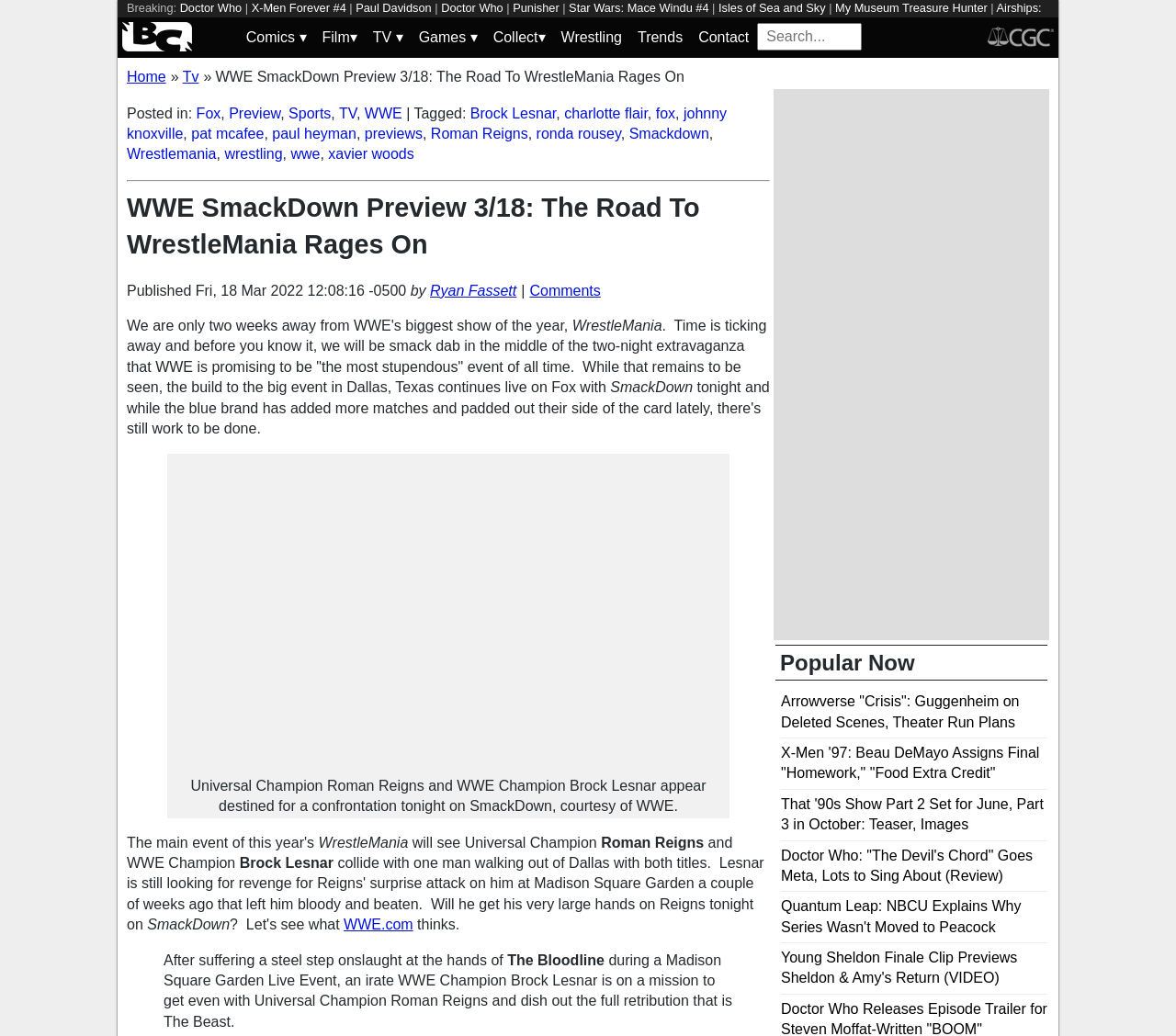Show the bounding box coordinates of the region that should be clicked to follow the instruction: "Read About Us."

None